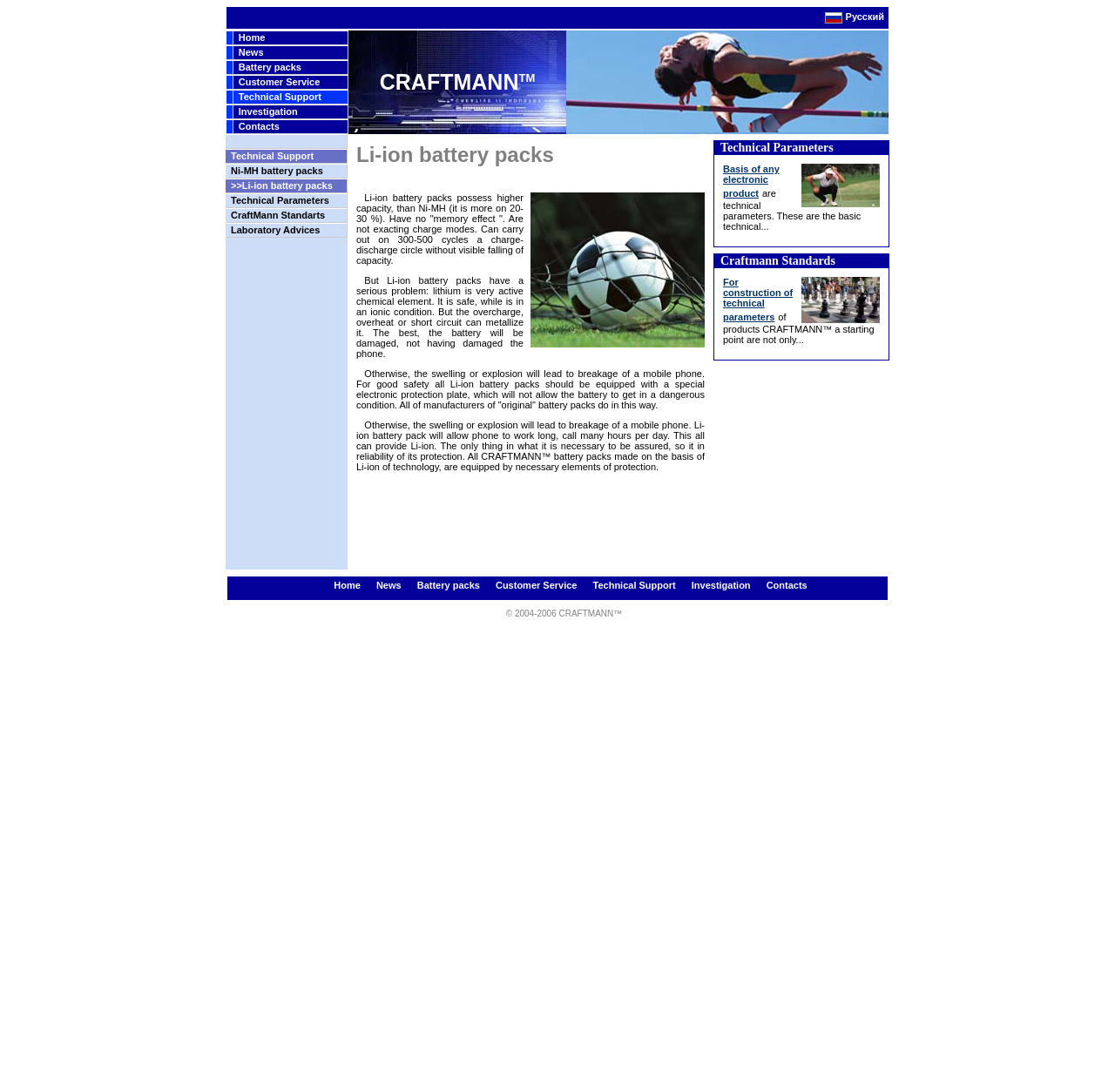Identify the bounding box coordinates of the clickable section necessary to follow the following instruction: "Click on the Home link". The coordinates should be presented as four float numbers from 0 to 1, i.e., [left, top, right, bottom].

[0.214, 0.03, 0.238, 0.039]